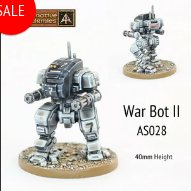Break down the image and describe each part extensively.

The image showcases the **War Bot II** miniature (AS028), designed for tabletop gaming enthusiasts. Standing at a height of **40mm**, this intricately detailed robot figure features a sleek metallic design, emphasizing its futuristic combat capabilities. The miniature is depicted on a textured base that enhances its visual appeal and provides stability for gameplay. Prominently displayed in the top left corner is a red "SALE" banner, indicating a current discount. Ideal for collectors and gamers alike, this piece adds a striking presence to any miniature army or game scenario.